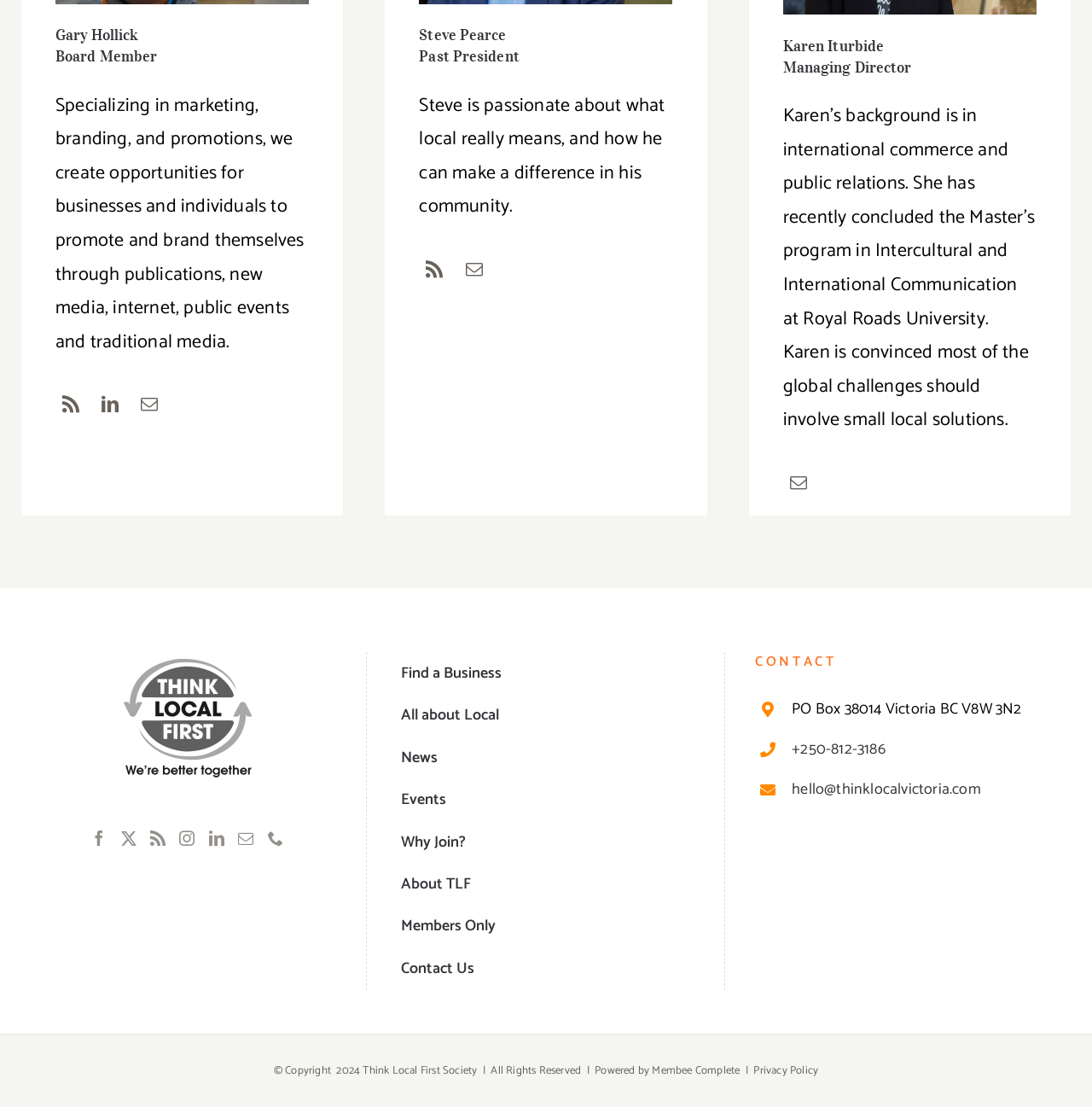What is the background of Karen?
Using the image, answer in one word or phrase.

International commerce and public relations